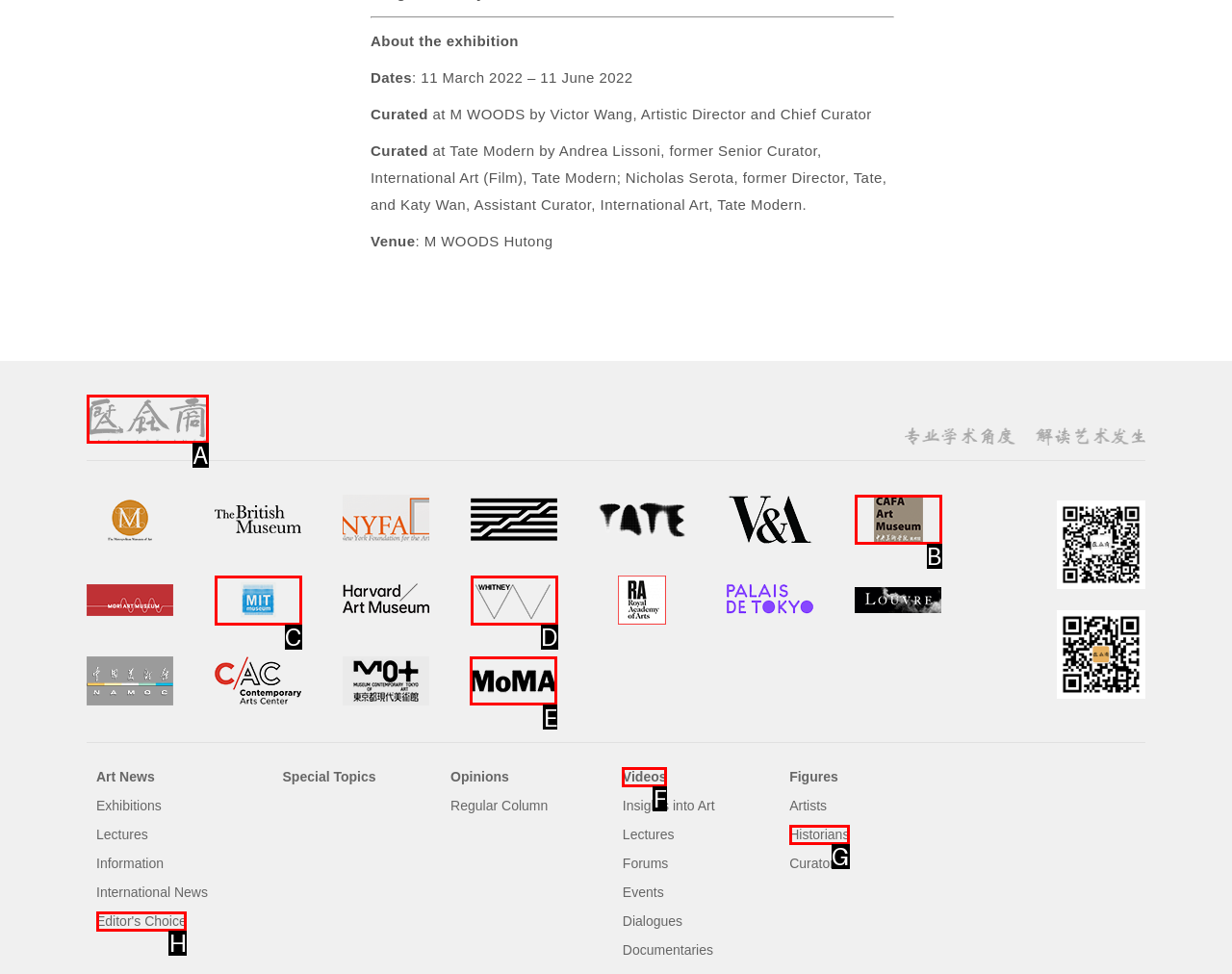Choose the letter of the option you need to click to Learn about GAR's sustainability report. Answer with the letter only.

None